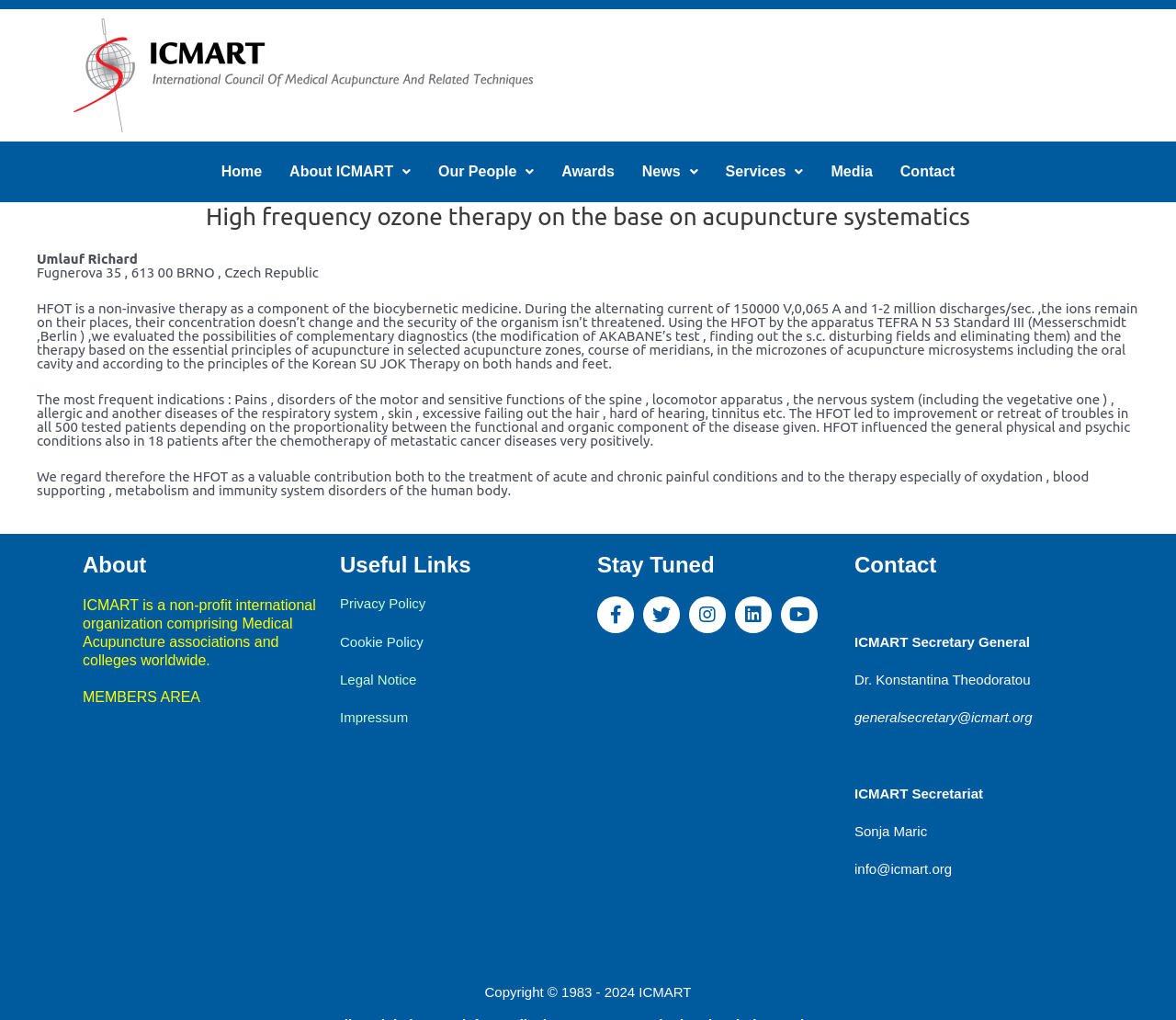Please answer the following question using a single word or phrase: 
What social media platforms does ICMART have?

Facebook, Twitter, Instagram, Linkedin, Youtube